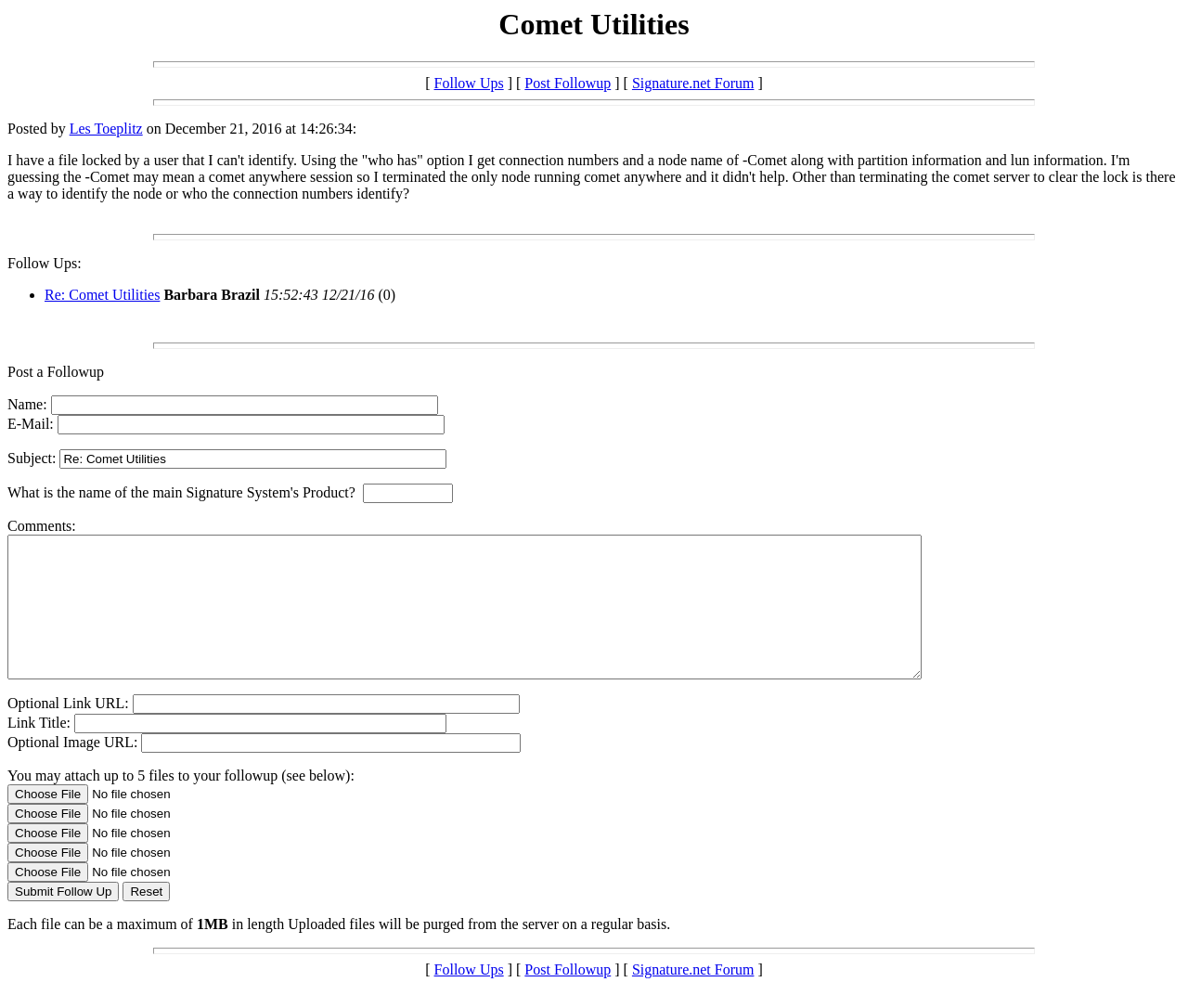What is the date of the original message?
Please answer the question with a detailed and comprehensive explanation.

The original message was posted on December 21, 2016, as indicated by the date 'December 21, 2016 at 14:26:34' in the webpage.